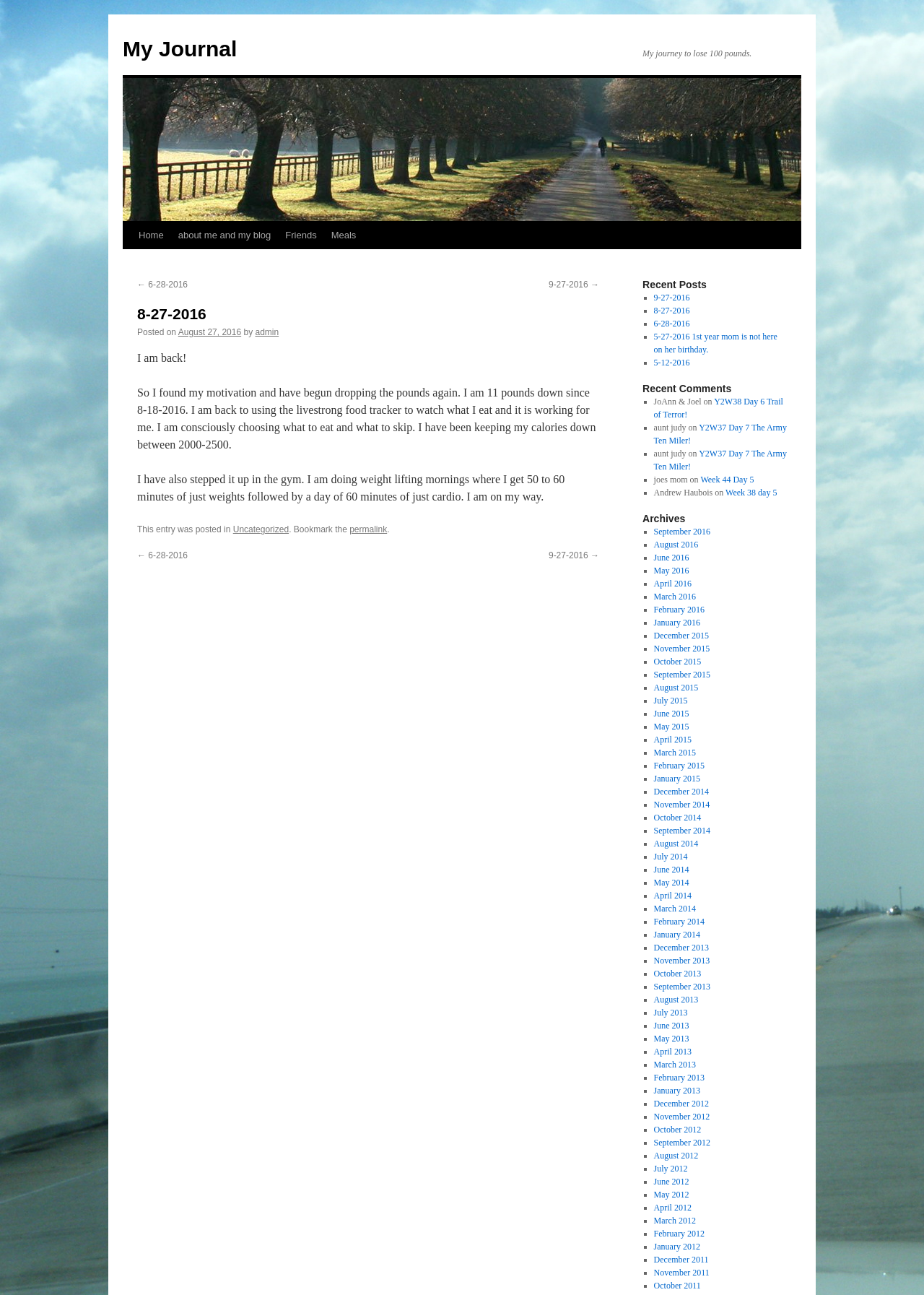Locate the bounding box of the UI element described by: "about me and my blog" in the given webpage screenshot.

[0.185, 0.171, 0.301, 0.192]